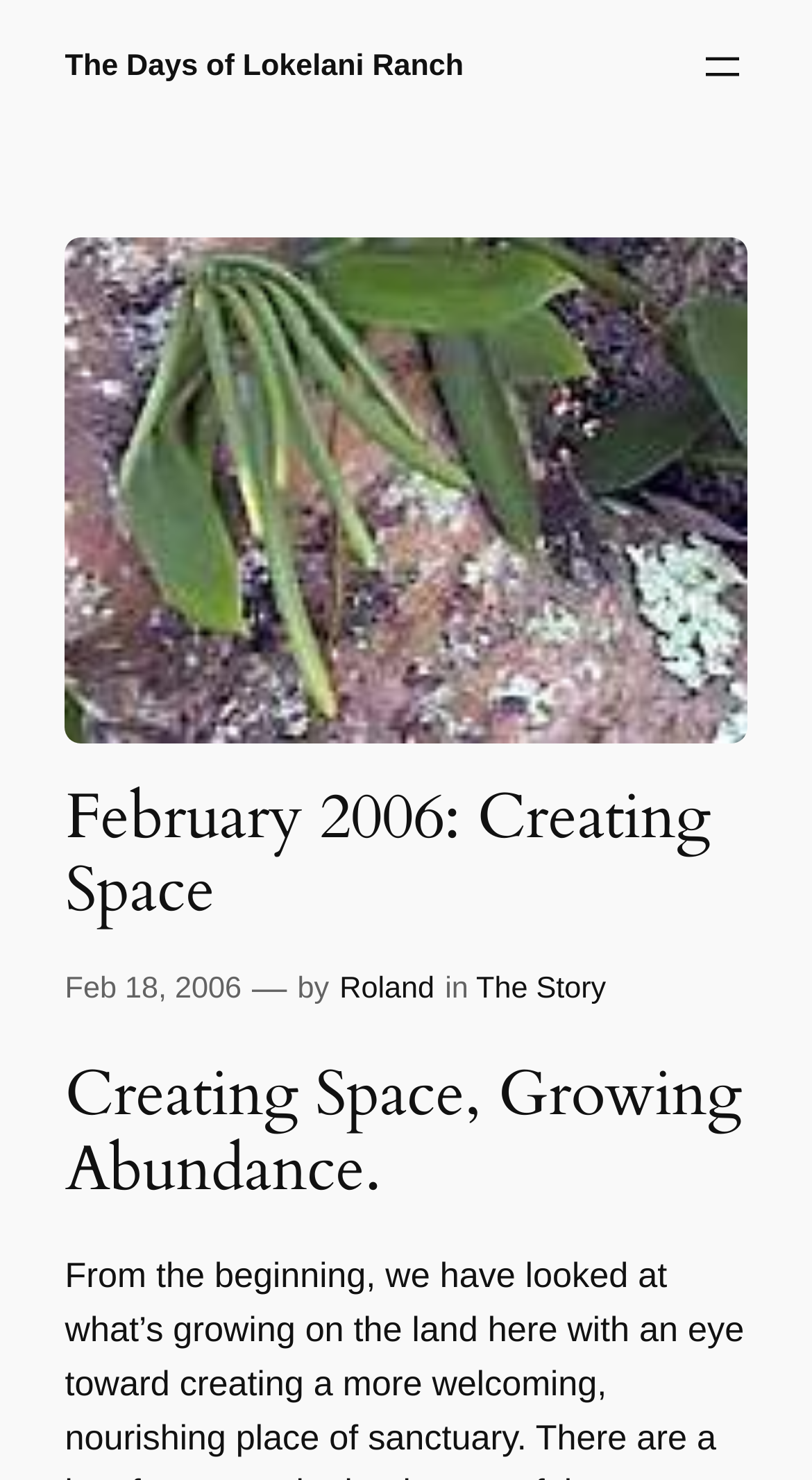Provide the bounding box coordinates for the specified HTML element described in this description: "| Marketplace". The coordinates should be four float numbers ranging from 0 to 1, in the format [left, top, right, bottom].

None